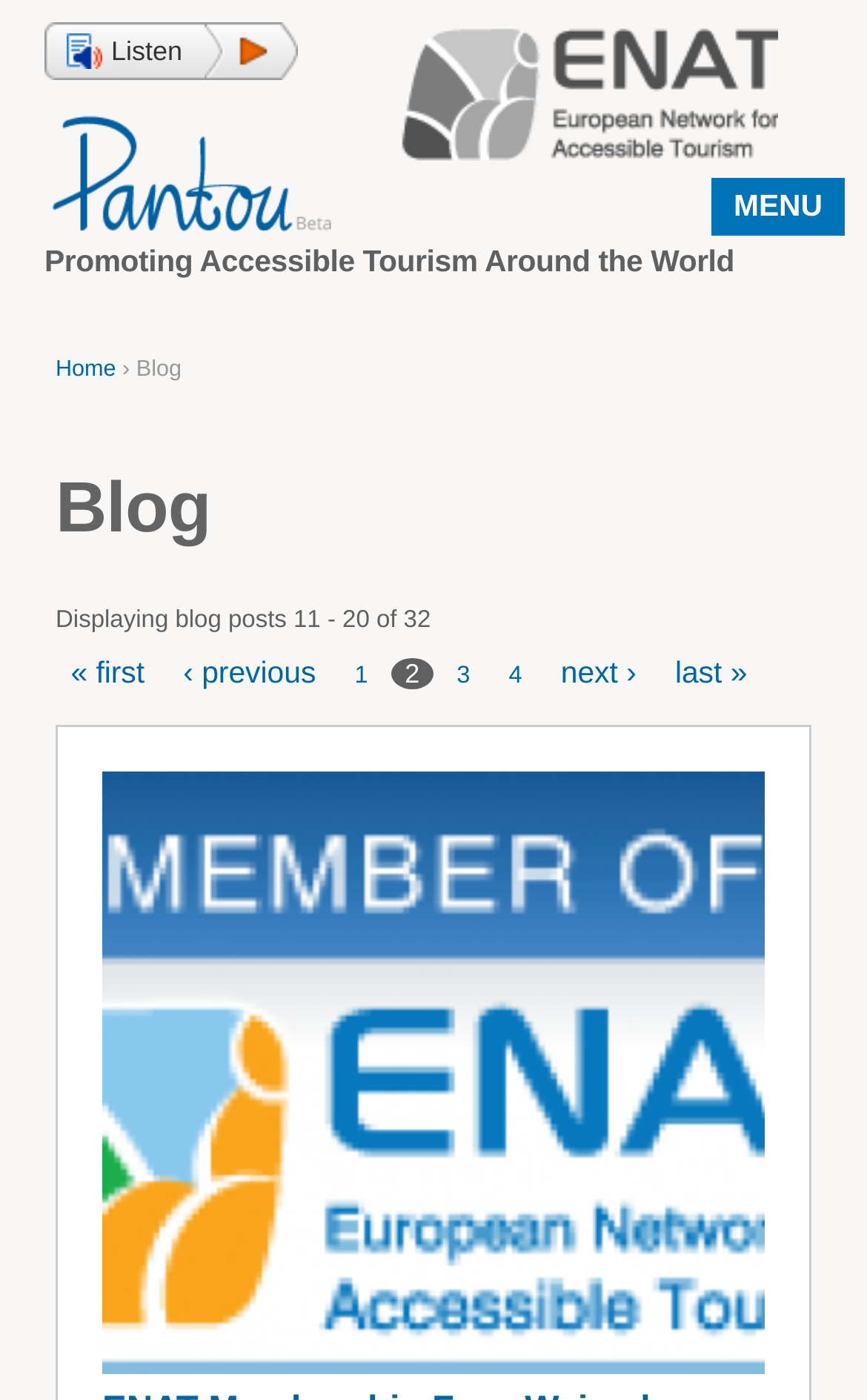Given the webpage screenshot, identify the bounding box of the UI element that matches this description: "parent_node: Listen title="Home"".

[0.051, 0.076, 0.392, 0.168]